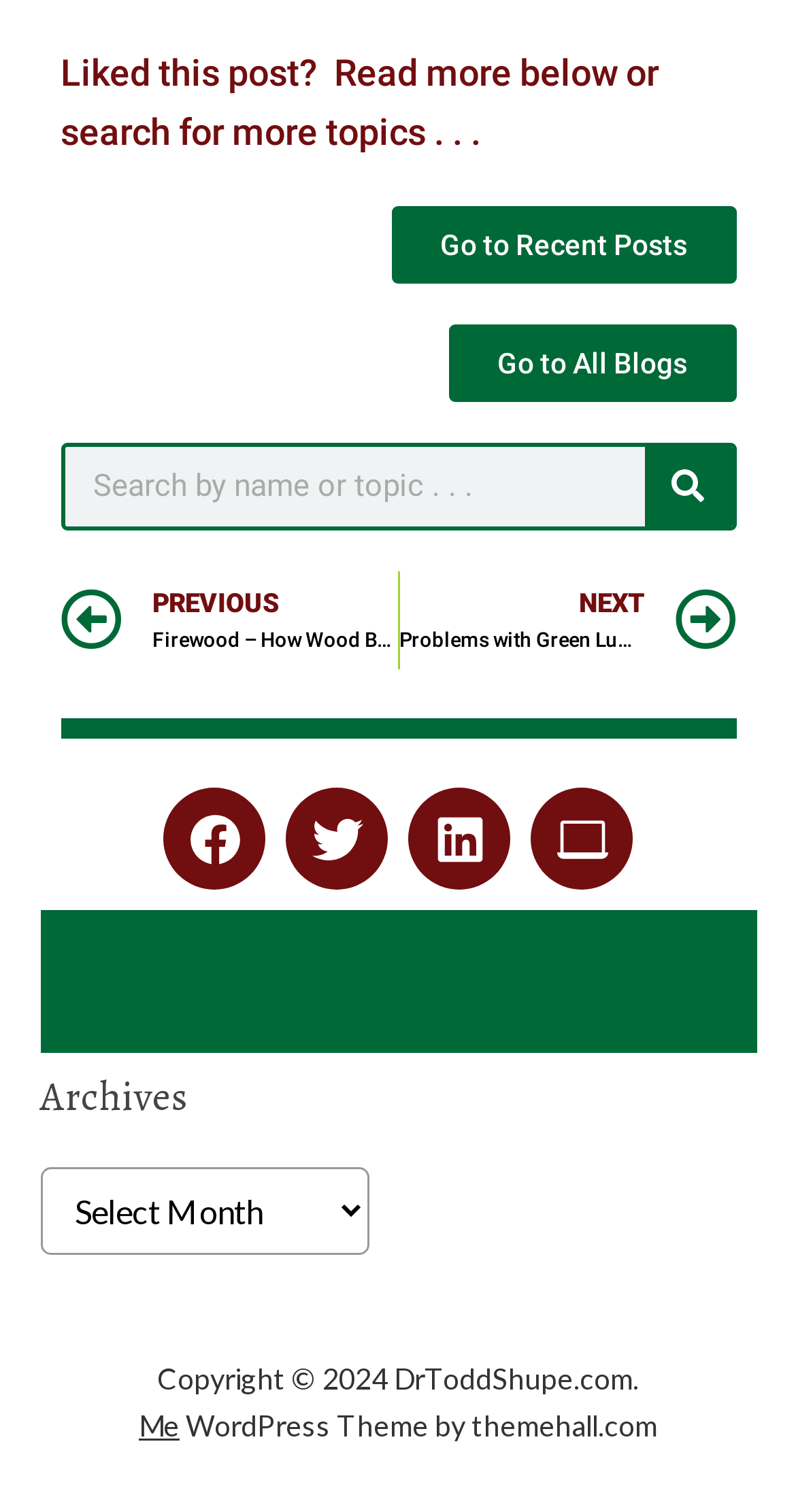What is the suggested action for the current post?
Could you answer the question with a detailed and thorough explanation?

The static text at the top of the page suggests that the user should read more below or search for more topics, indicating that the current post is related to other topics that the user might be interested in.